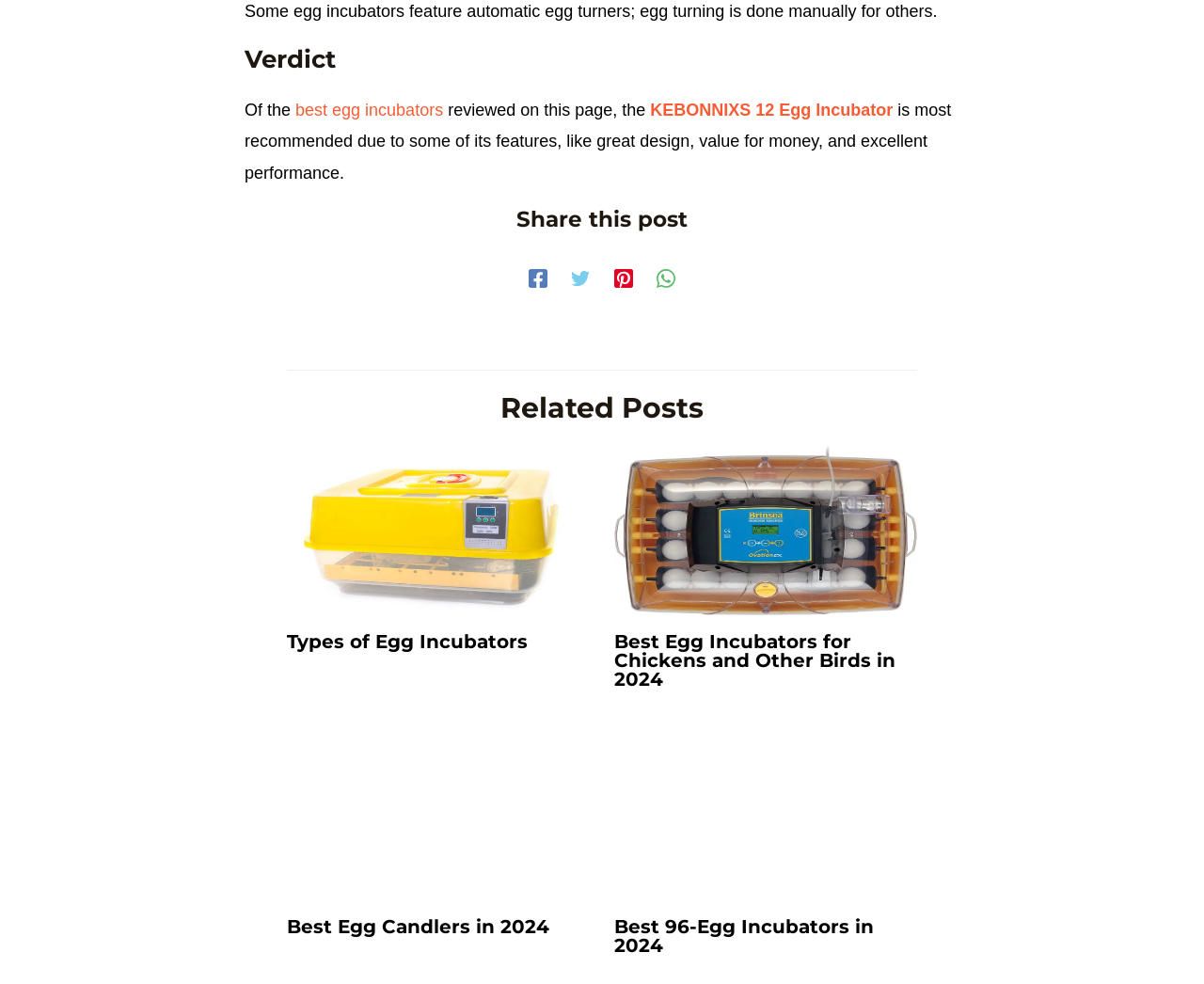Identify the bounding box coordinates for the region of the element that should be clicked to carry out the instruction: "Learn more about SHKY 96 Digital Fully Automatic Egg Incubator". The bounding box coordinates should be four float numbers between 0 and 1, i.e., [left, top, right, bottom].

[0.51, 0.817, 0.762, 0.836]